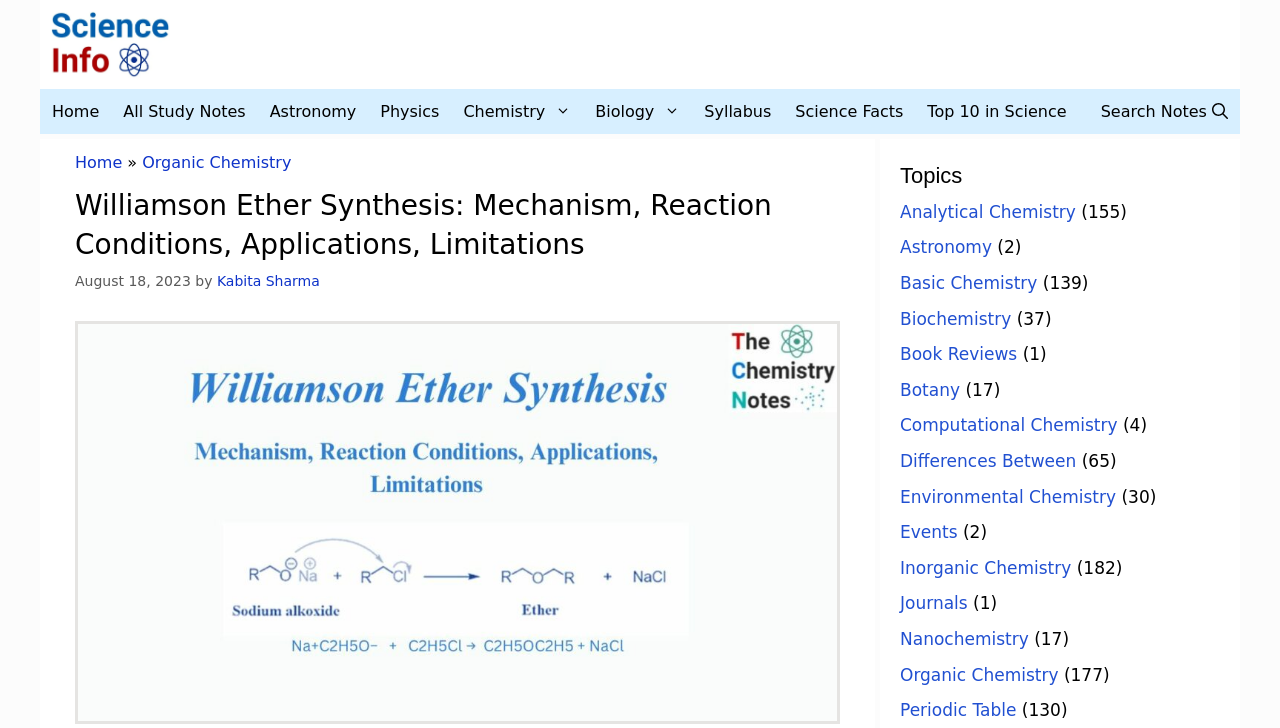What is the topic of the webpage? Look at the image and give a one-word or short phrase answer.

Williamson Ether Synthesis